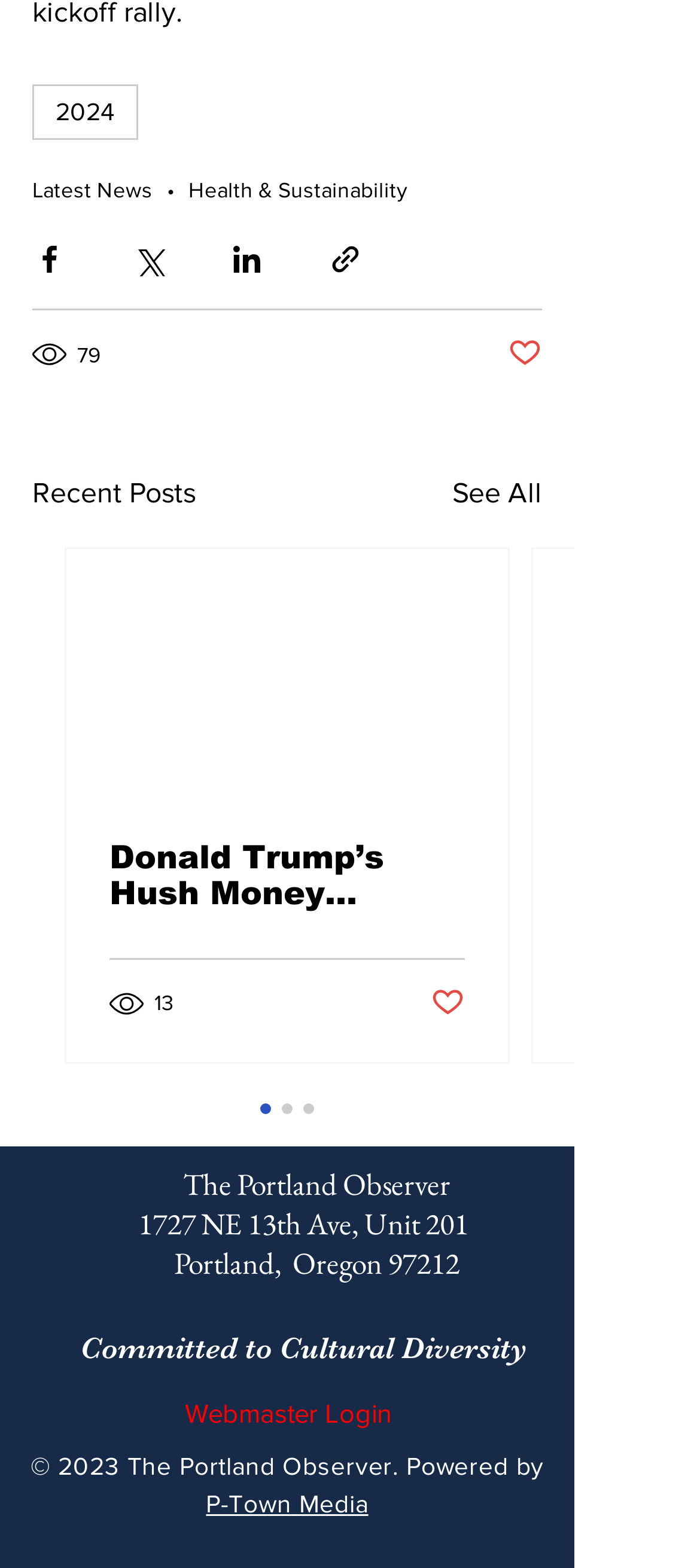Find the bounding box coordinates for the area you need to click to carry out the instruction: "Share the post via Facebook". The coordinates should be four float numbers between 0 and 1, indicated as [left, top, right, bottom].

[0.046, 0.154, 0.095, 0.176]